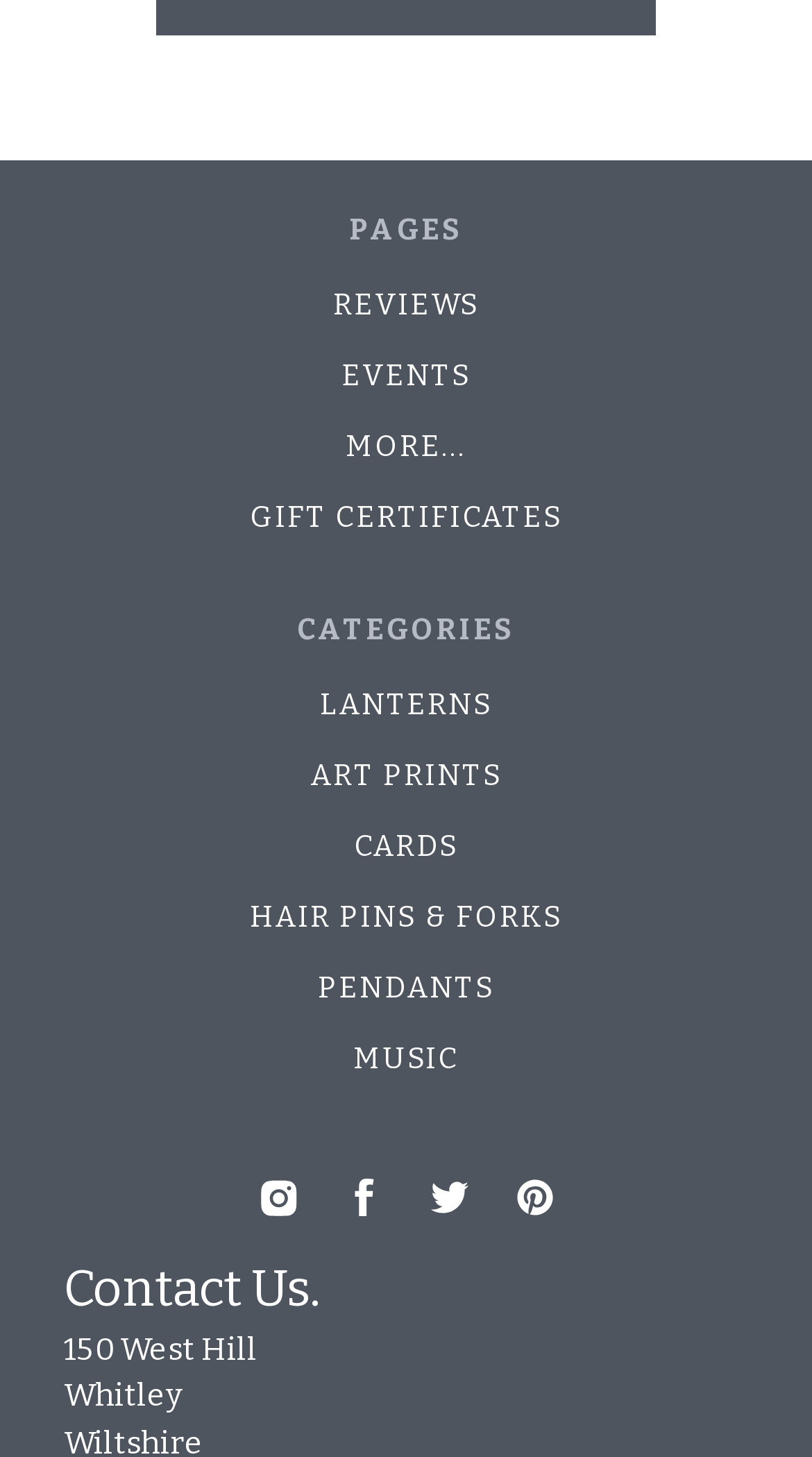Please mark the bounding box coordinates of the area that should be clicked to carry out the instruction: "Follow on Instagram".

[0.319, 0.813, 0.365, 0.84]